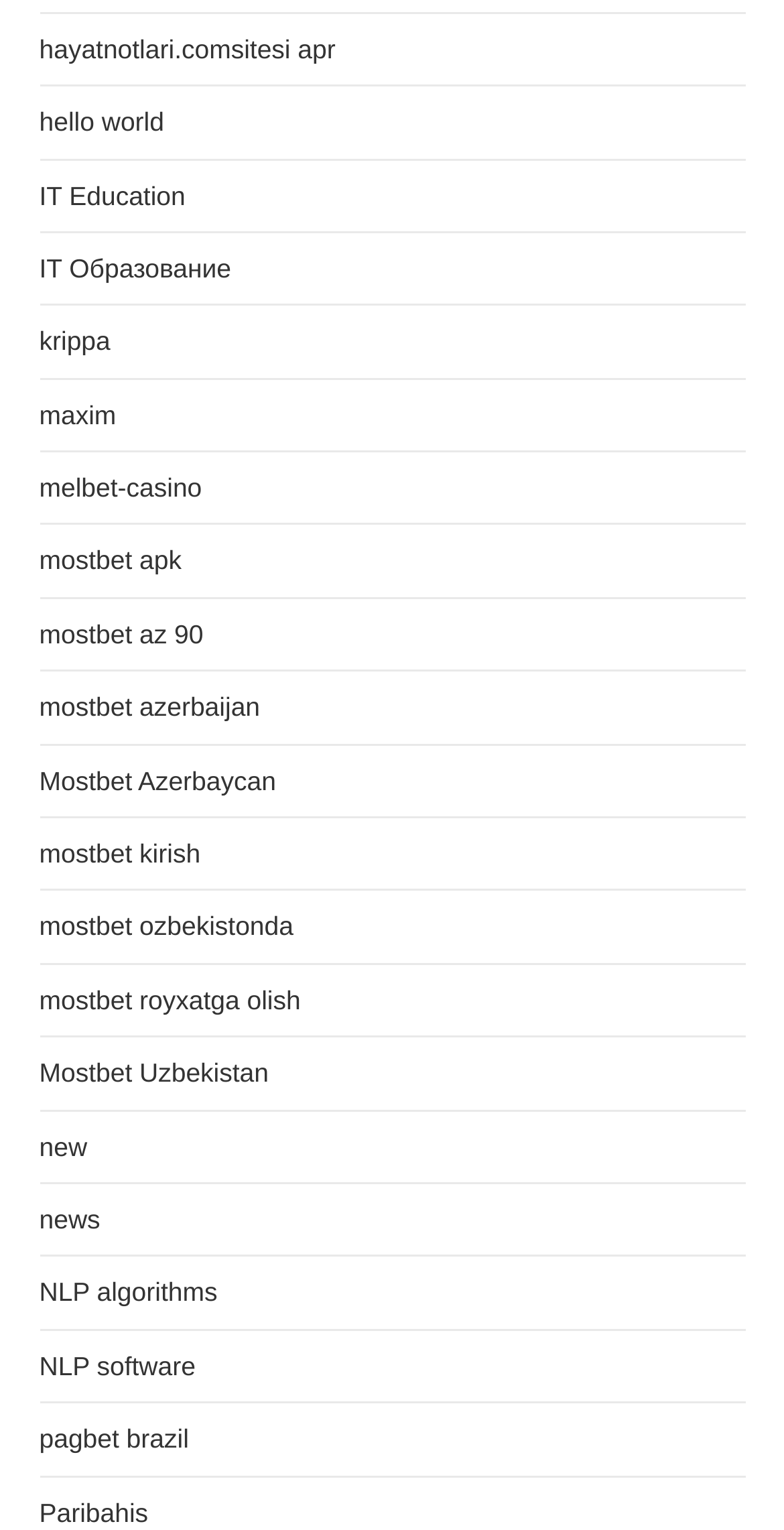Can you determine the bounding box coordinates of the area that needs to be clicked to fulfill the following instruction: "go to Paribahis"?

[0.05, 0.978, 0.189, 0.998]